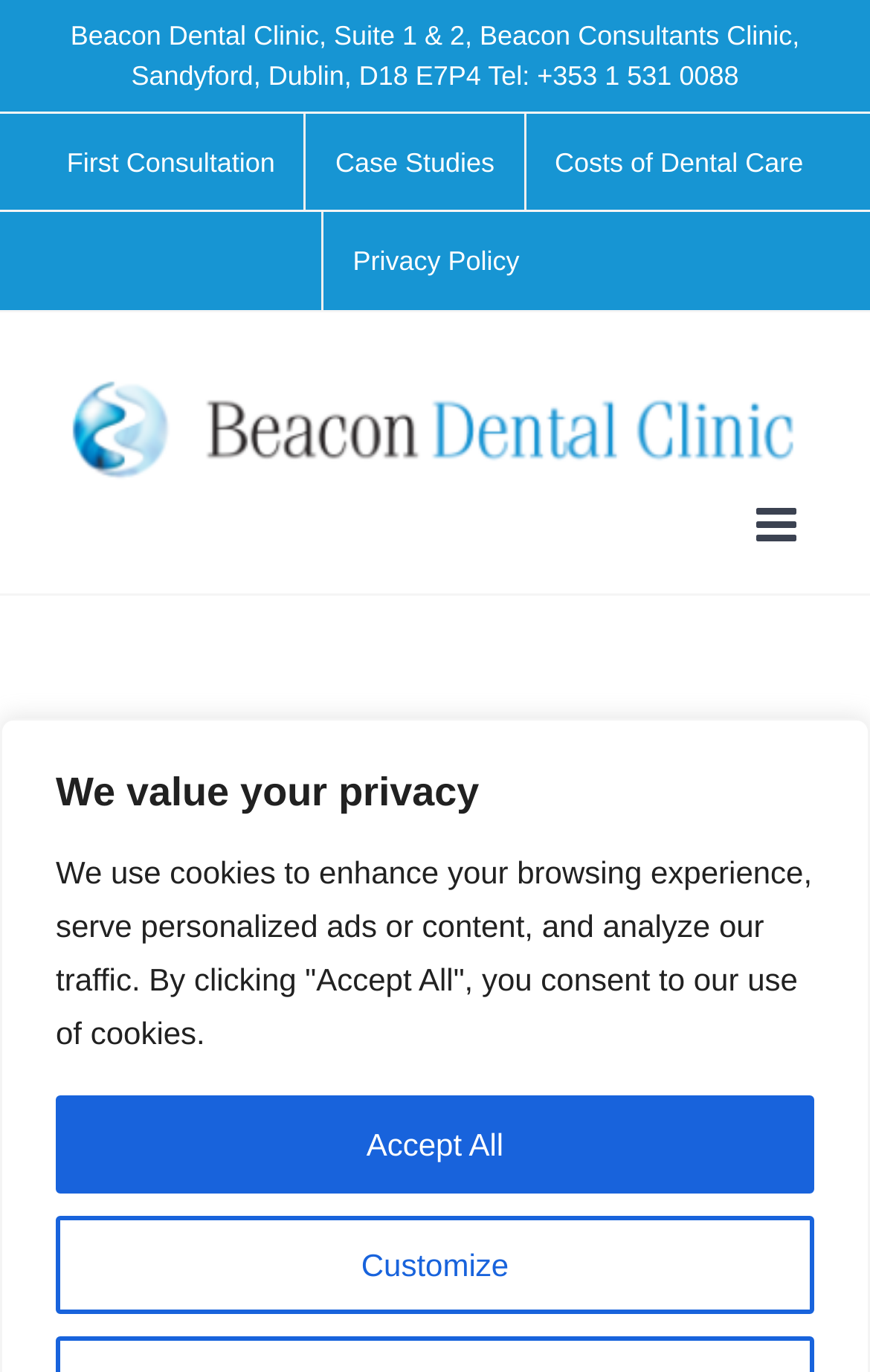Indicate the bounding box coordinates of the element that must be clicked to execute the instruction: "Toggle the mobile menu". The coordinates should be given as four float numbers between 0 and 1, i.e., [left, top, right, bottom].

[0.869, 0.365, 0.923, 0.4]